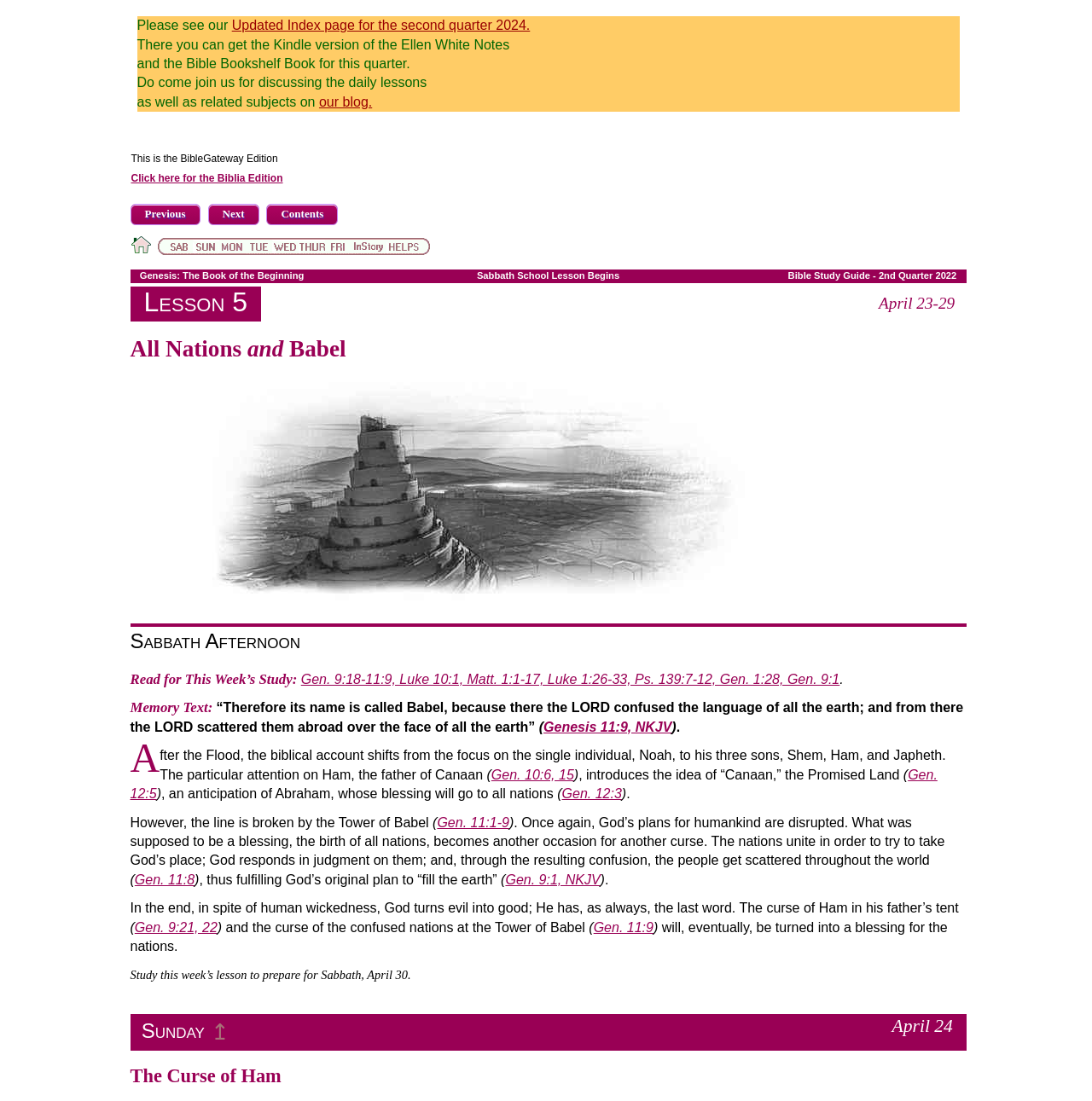Find the bounding box coordinates of the clickable element required to execute the following instruction: "Click the 'Next' link". Provide the coordinates as four float numbers between 0 and 1, i.e., [left, top, right, bottom].

[0.19, 0.185, 0.237, 0.204]